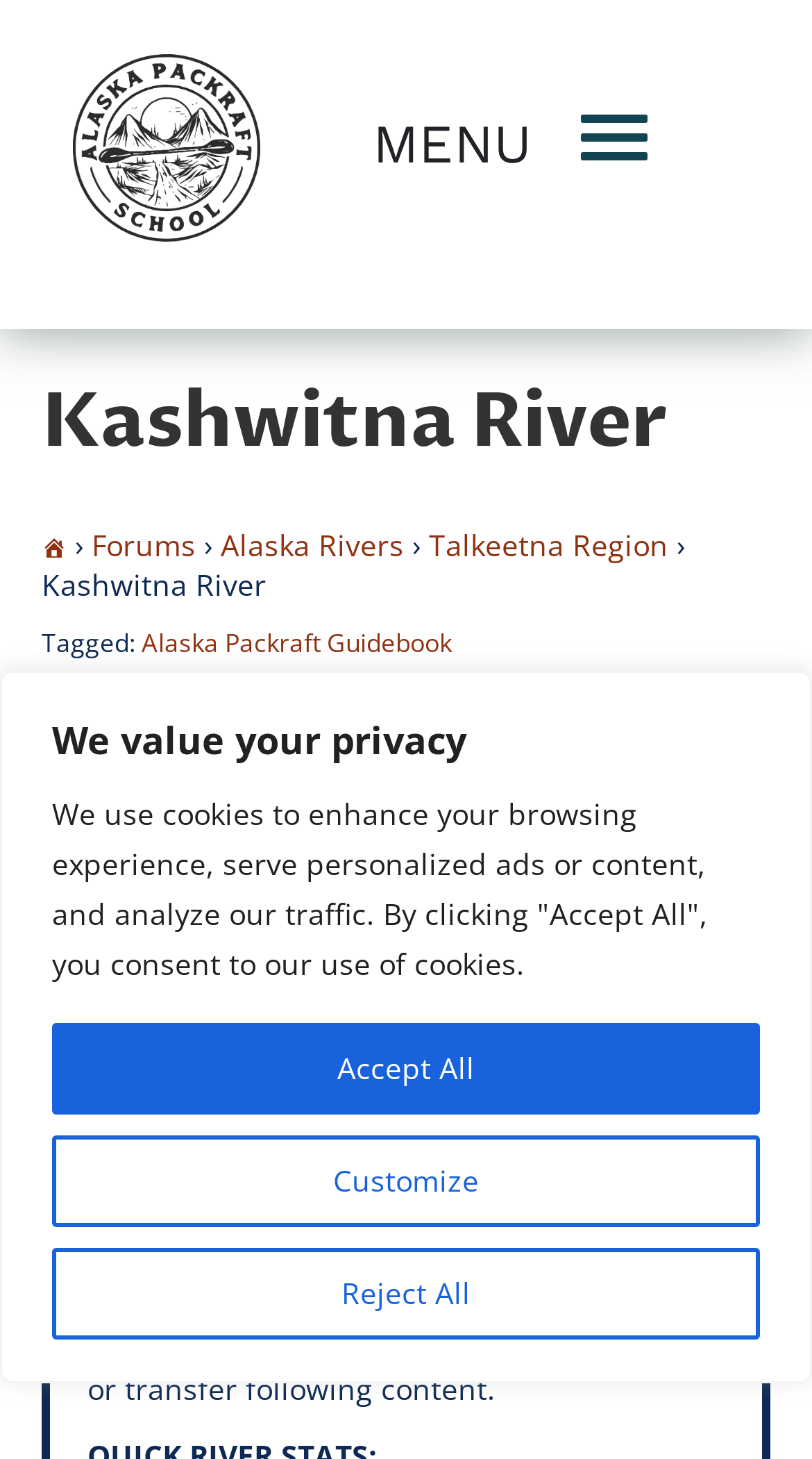Specify the bounding box coordinates of the area to click in order to execute this command: 'Click the MENU button'. The coordinates should consist of four float numbers ranging from 0 to 1, and should be formatted as [left, top, right, bottom].

[0.715, 0.071, 0.91, 0.176]